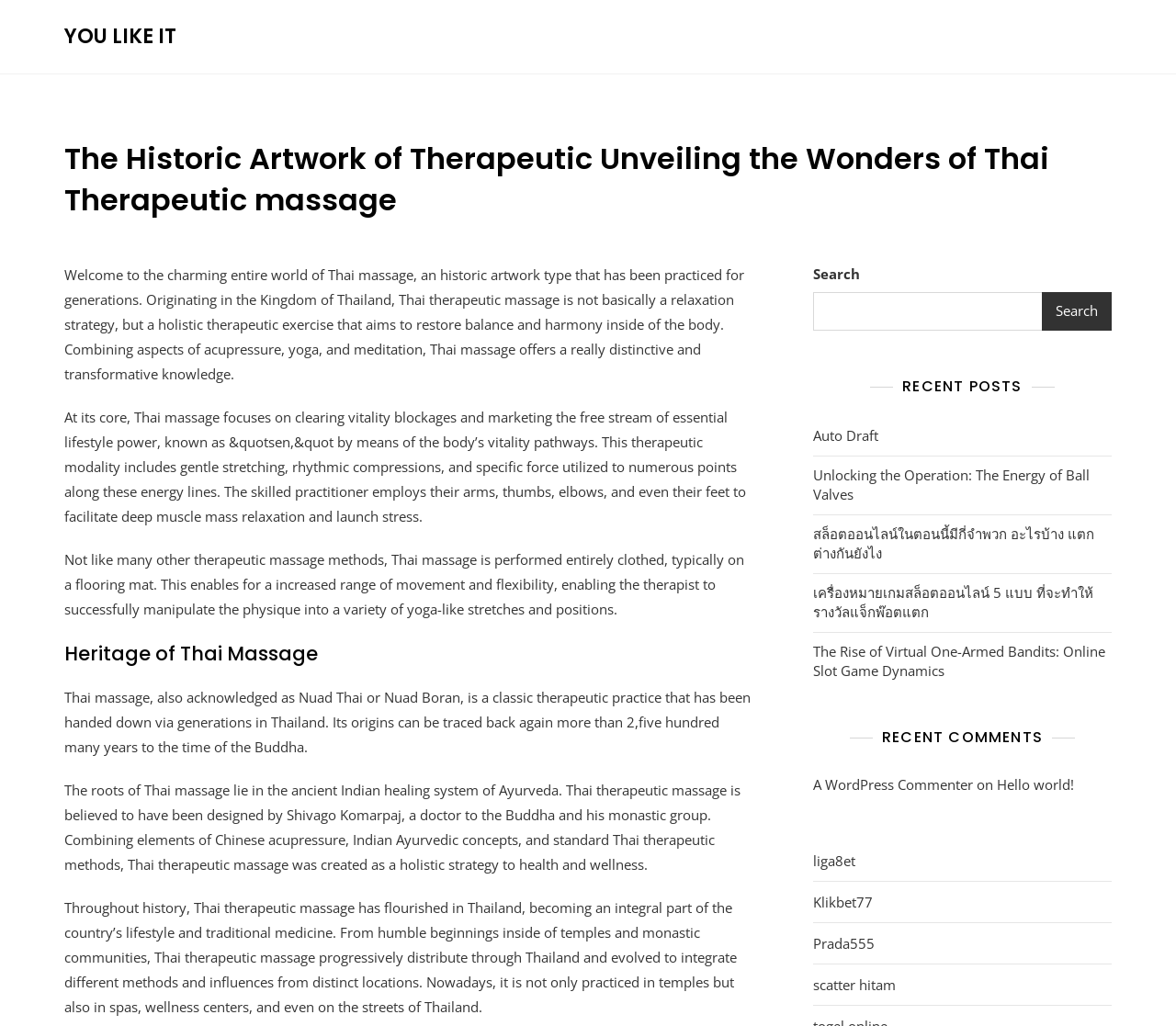Pinpoint the bounding box coordinates of the clickable area needed to execute the instruction: "Search for something". The coordinates should be specified as four float numbers between 0 and 1, i.e., [left, top, right, bottom].

[0.691, 0.284, 0.945, 0.322]